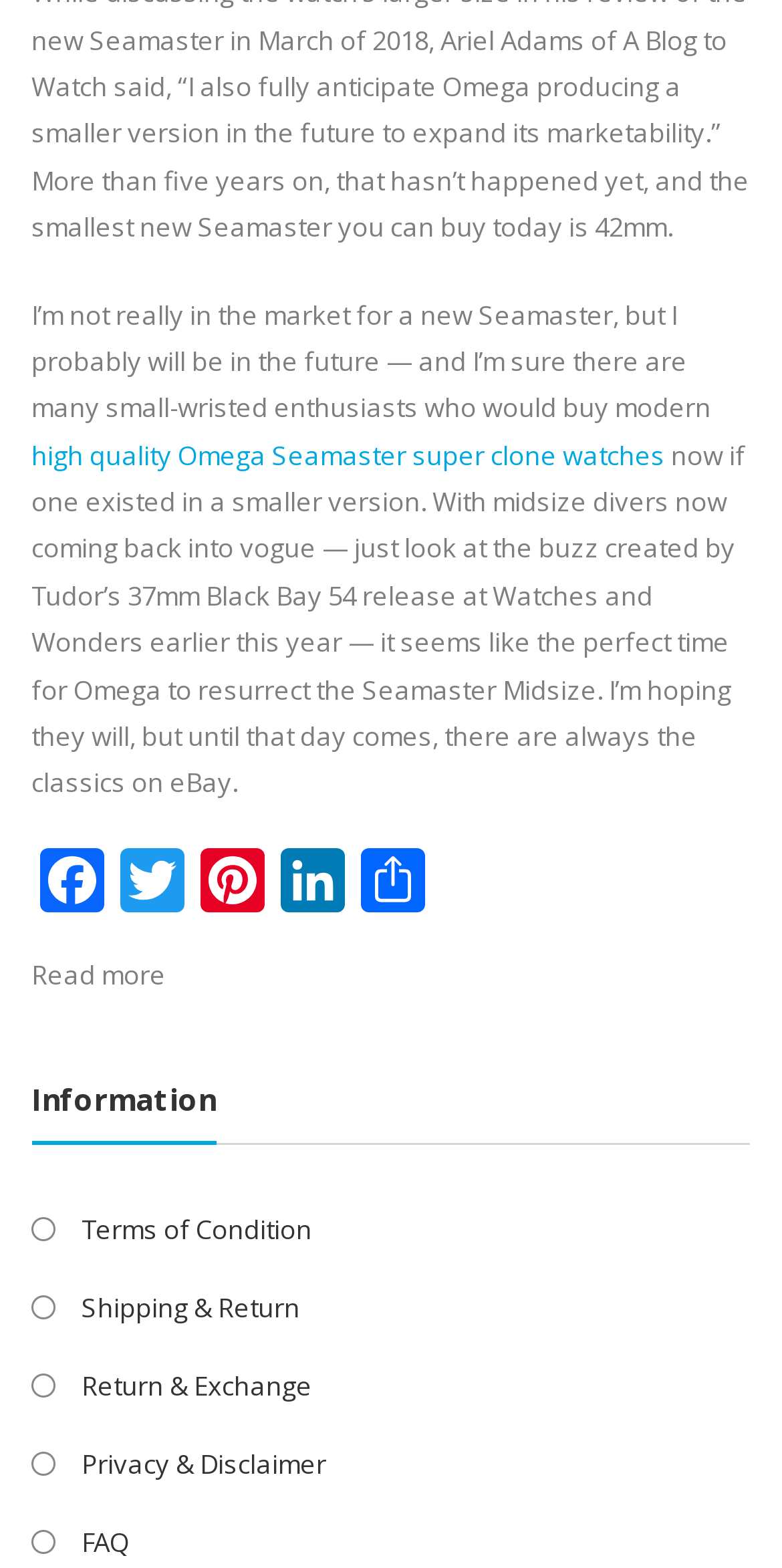Identify the bounding box coordinates necessary to click and complete the given instruction: "View Terms of Condition".

[0.104, 0.772, 0.399, 0.795]